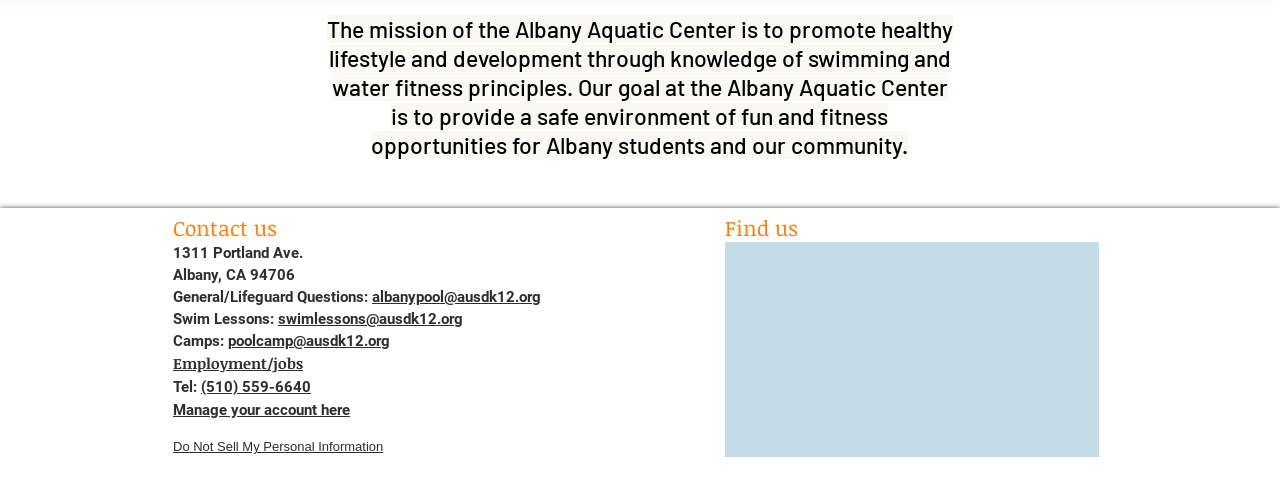Find the bounding box coordinates for the element described here: "Manage your account here".

[0.135, 0.803, 0.273, 0.839]